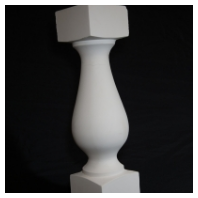What shape does the baluster's body transition into?
Utilize the image to construct a detailed and well-explained answer.

According to the caption, the baluster's body is 'tapered' and 'transitions into a square cap at the top', implying that the shape it transitions into is a square.